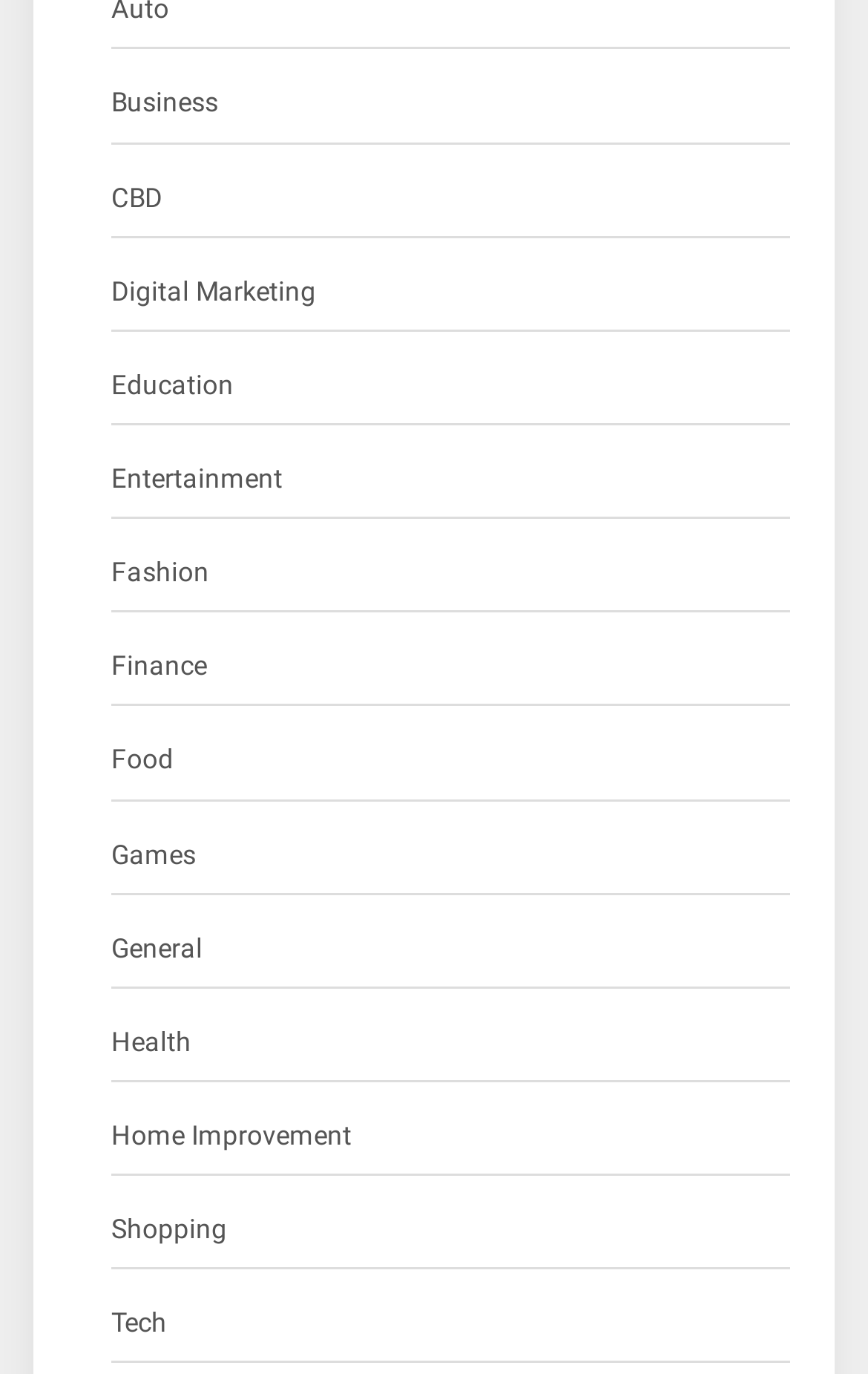Please identify the bounding box coordinates of the clickable region that I should interact with to perform the following instruction: "Log in to the forum". The coordinates should be expressed as four float numbers between 0 and 1, i.e., [left, top, right, bottom].

None